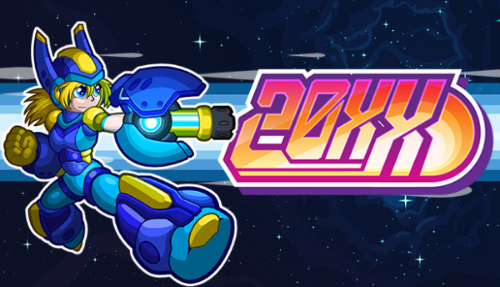What is the color of the robot's armor?
Examine the screenshot and reply with a single word or phrase.

Blue